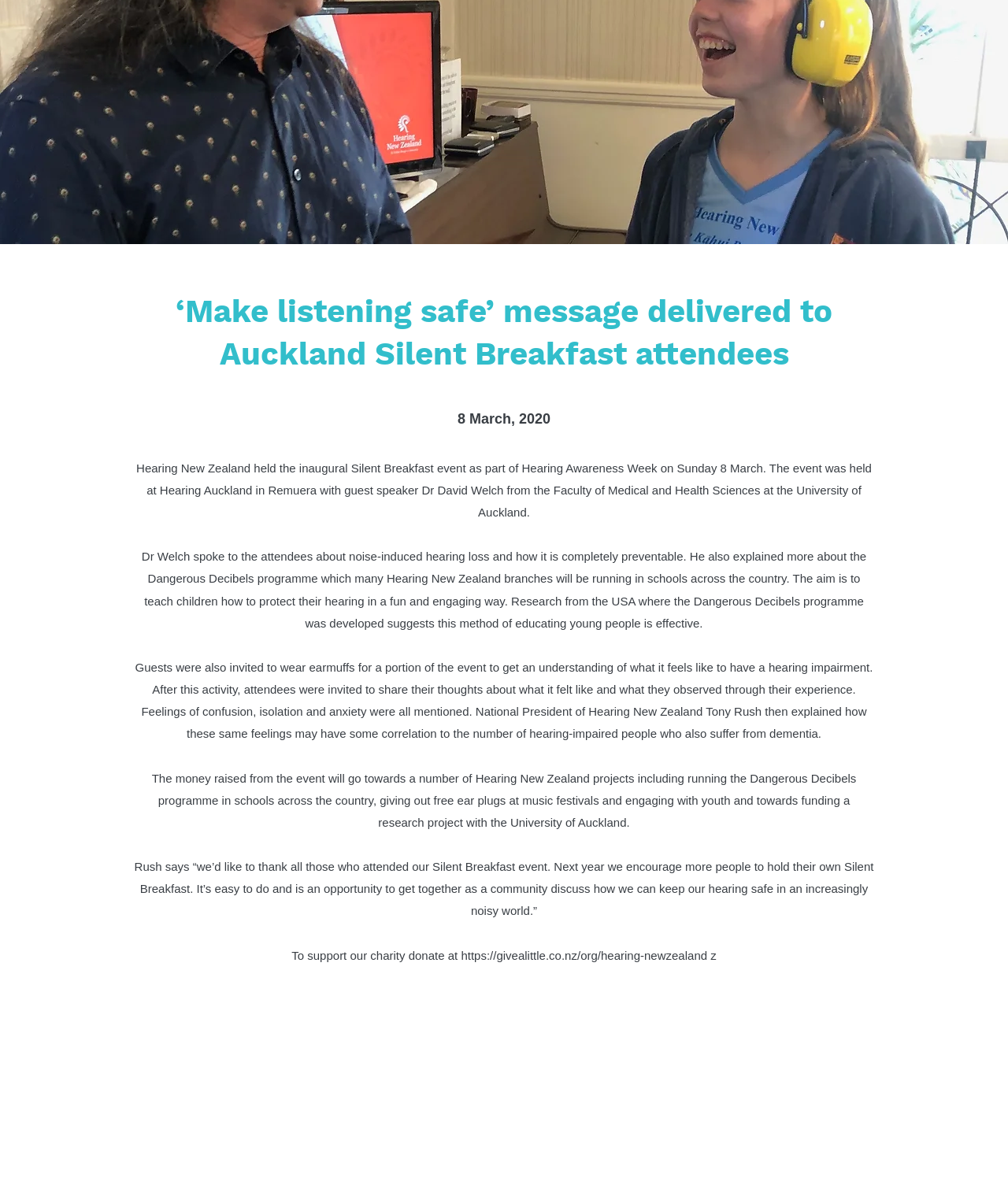Given the element description: "https://givealittle.co.nz/org/hearing-newzealand", predict the bounding box coordinates of this UI element. The coordinates must be four float numbers between 0 and 1, given as [left, top, right, bottom].

[0.457, 0.793, 0.702, 0.804]